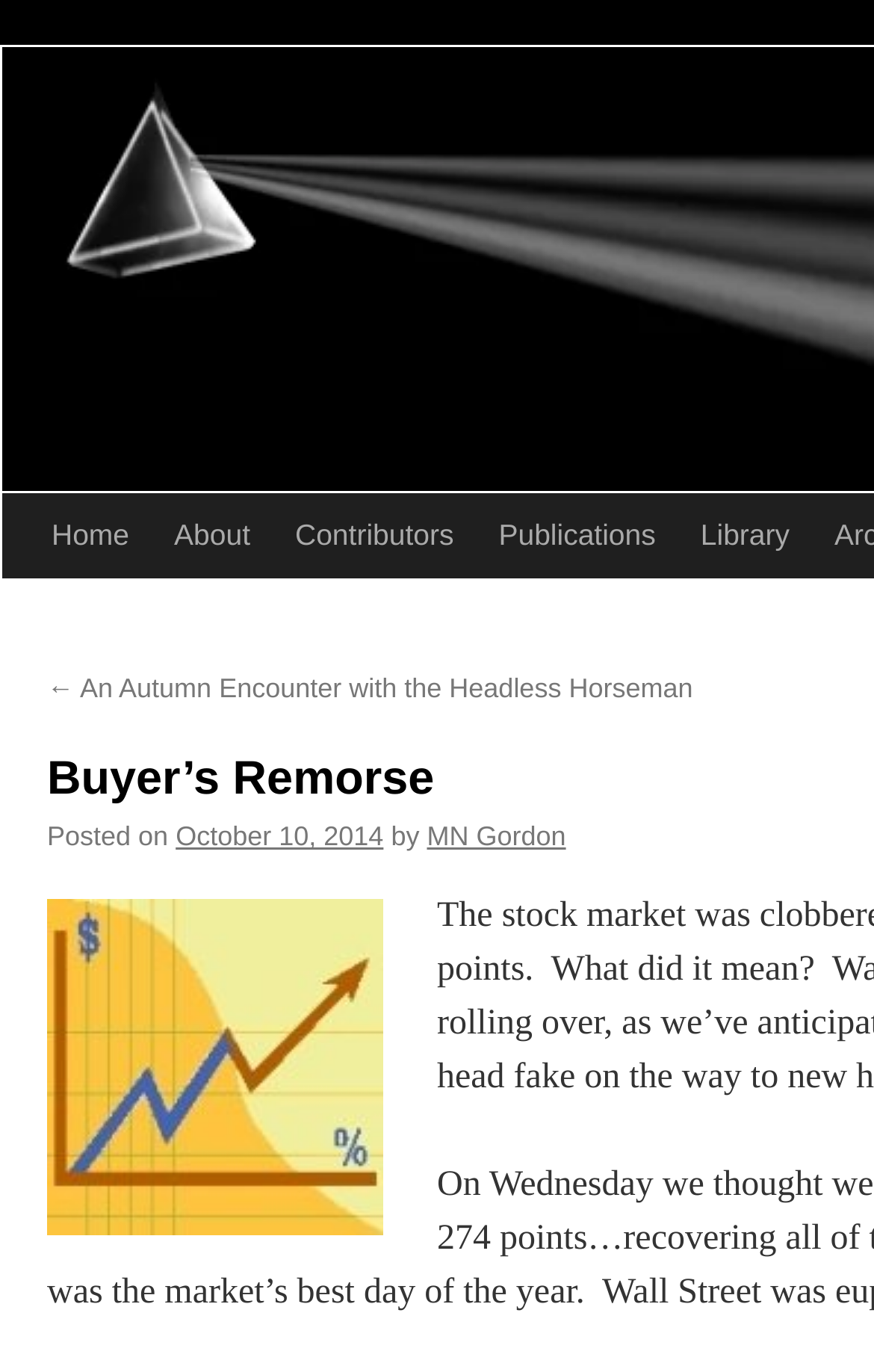What is the title of the previous article?
Based on the image, respond with a single word or phrase.

An Autumn Encounter with the Headless Horseman